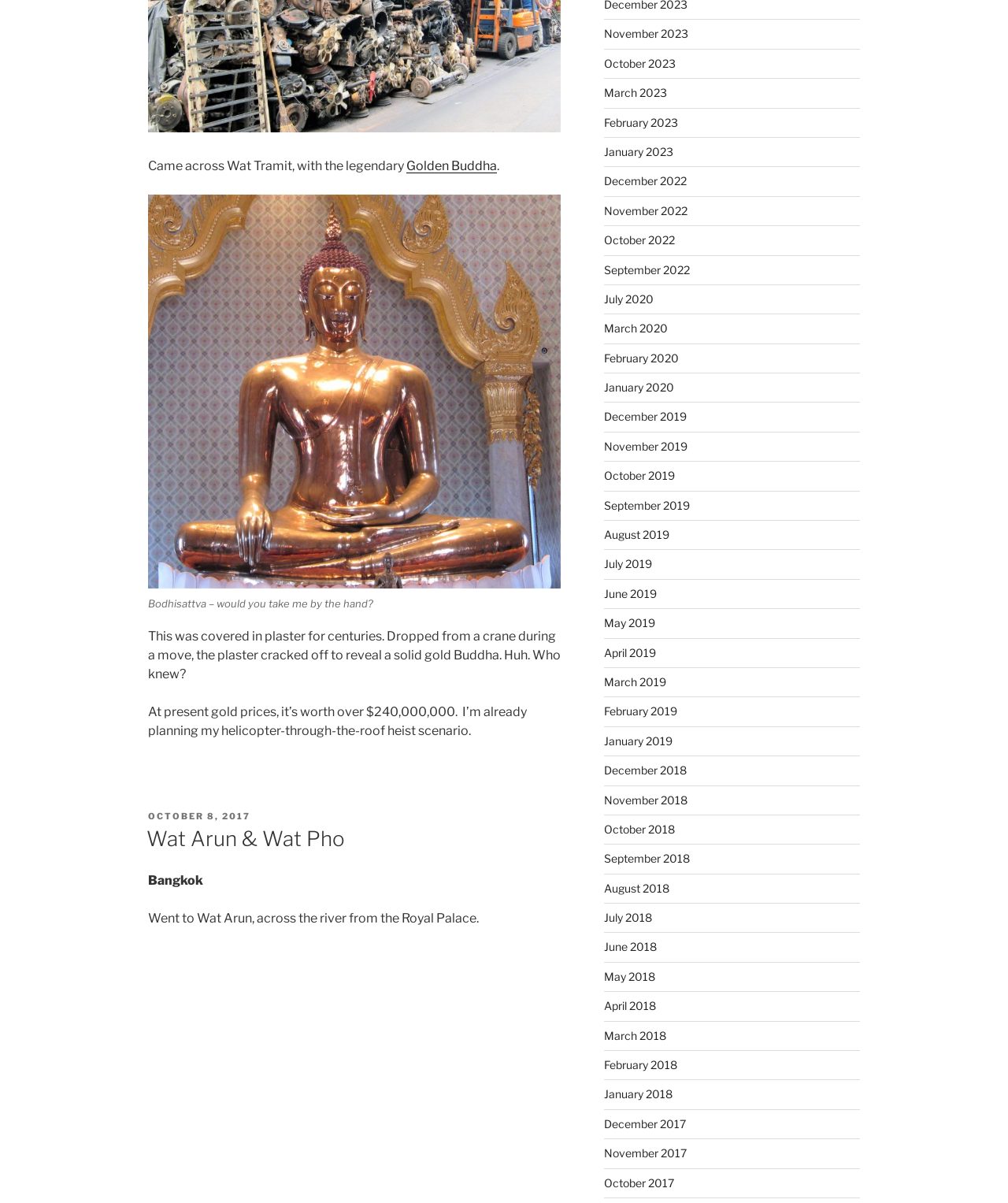Identify the bounding box coordinates of the clickable section necessary to follow the following instruction: "Click the link to view posts from November 2023". The coordinates should be presented as four float numbers from 0 to 1, i.e., [left, top, right, bottom].

[0.599, 0.023, 0.682, 0.034]